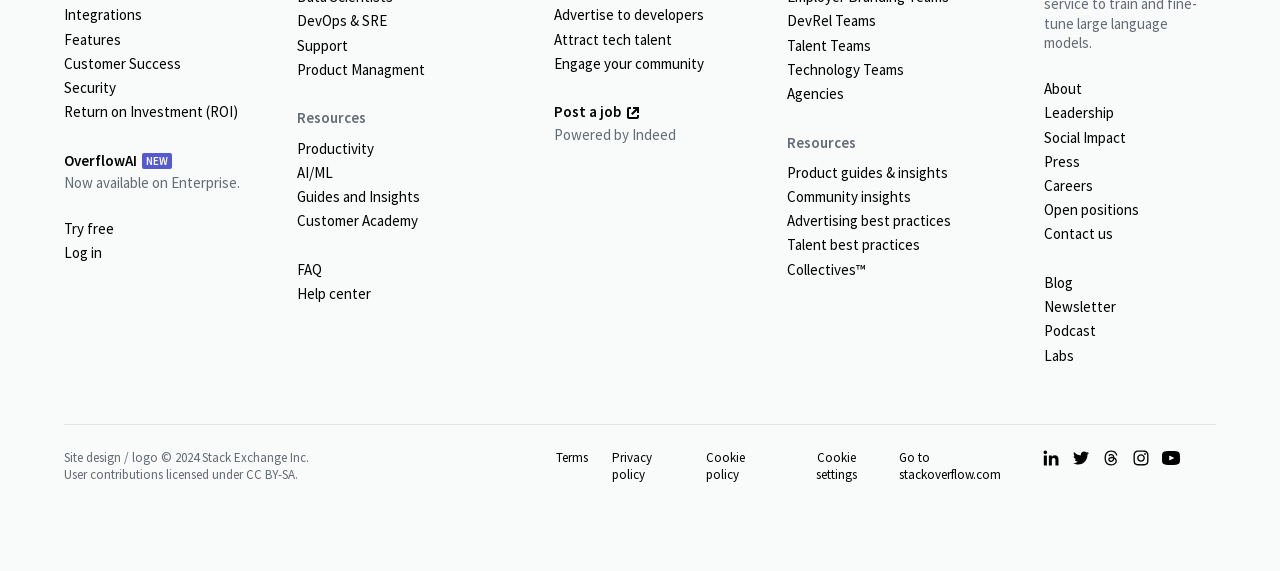Locate the bounding box coordinates for the element described below: "Social Impact". The coordinates must be four float values between 0 and 1, formatted as [left, top, right, bottom].

[0.816, 0.22, 0.95, 0.262]